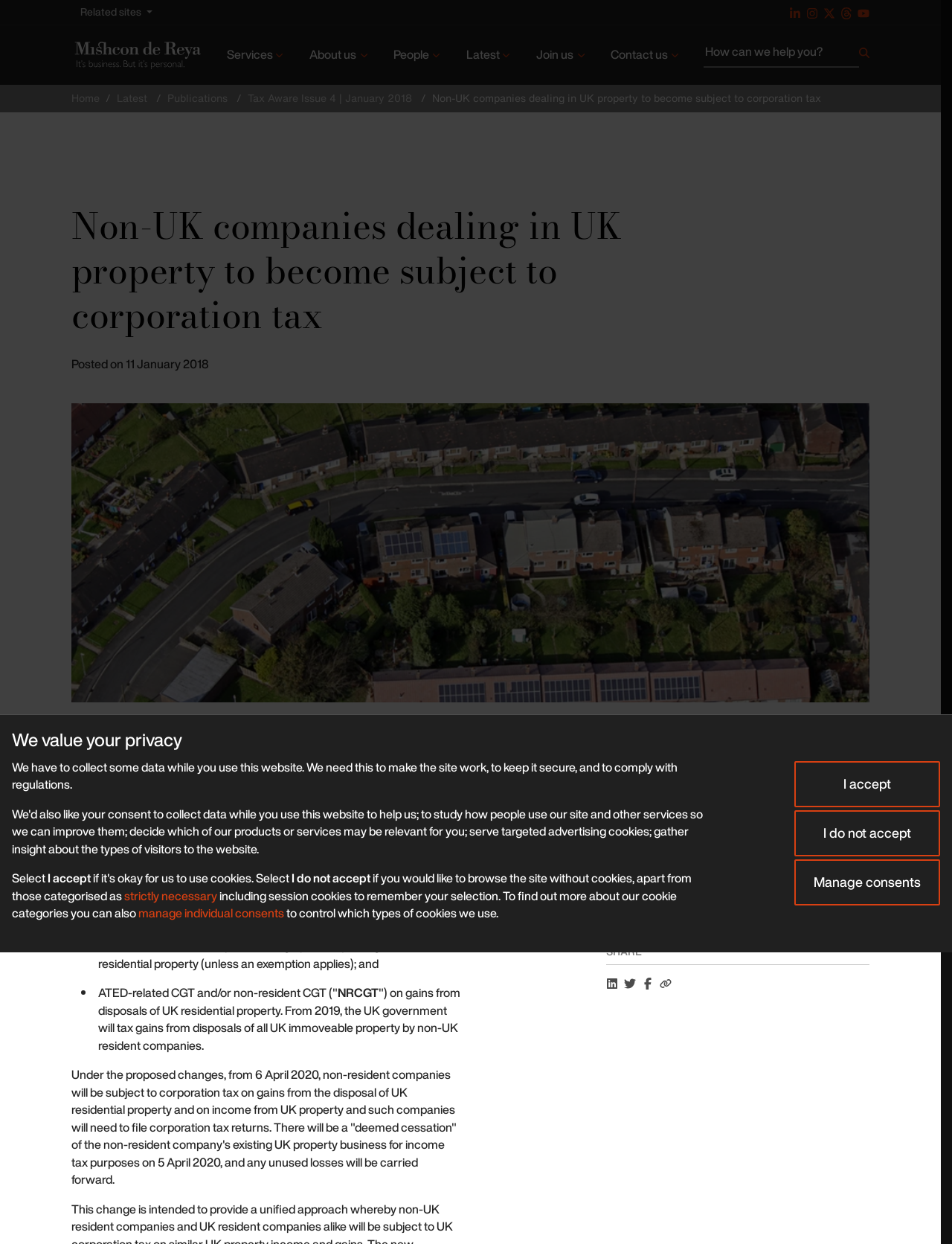Elaborate on the webpage's design and content in a detailed caption.

This webpage is about a tax-related issue, specifically discussing non-UK companies dealing with UK property and the upcoming changes to corporation tax. The page is divided into several sections, with a header section at the top containing links to related sites, social media links, and a search bar.

Below the header, there is a navigation section with links to various parts of the website, including services, about us, people, latest, and contact us. Next to the navigation section, there is a section with a link to return to the home page, followed by links to latest, publications, and a specific issue of Tax Aware.

The main content of the page is divided into several sections. The first section has a heading "Non-UK companies dealing in UK property to become subject to corporation tax" and provides an overview of the issue. Below this, there is a section with a heading "Posted on 11 January 2018" and an image related to the topic. The main content of the page is a detailed explanation of the changes to corporation tax, including the current situation, the proposed changes, and the implications for non-UK companies.

The page also has a section dedicated to the authors of the article, with images and links to their profiles. Below this, there is a section with a heading "SHARE" and links to share the page on various social media platforms.

At the bottom of the page, there is a footer section with links to share the page, as well as a section about cookies and privacy, with options to accept or decline cookies and manage individual consents.

Throughout the page, there are several links to related topics, such as consultations and responses, as well as definitions of specific terms like ATED and NRCGT. The page also has several buttons and links to manage cookie preferences and consent choices.